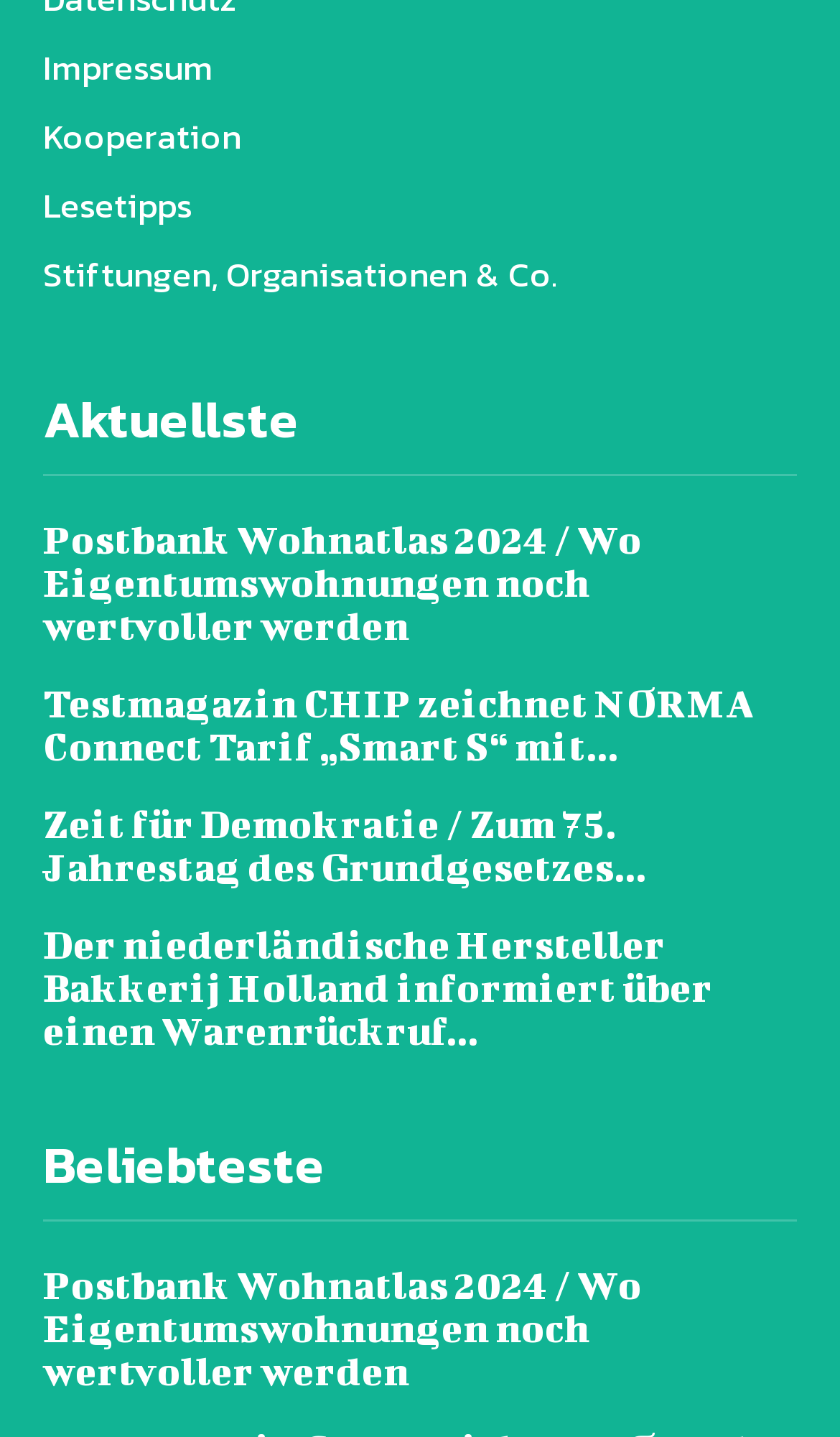Please identify the bounding box coordinates for the region that you need to click to follow this instruction: "Learn more about Der niederländische Hersteller Bakkerij Holland".

[0.051, 0.641, 0.849, 0.732]